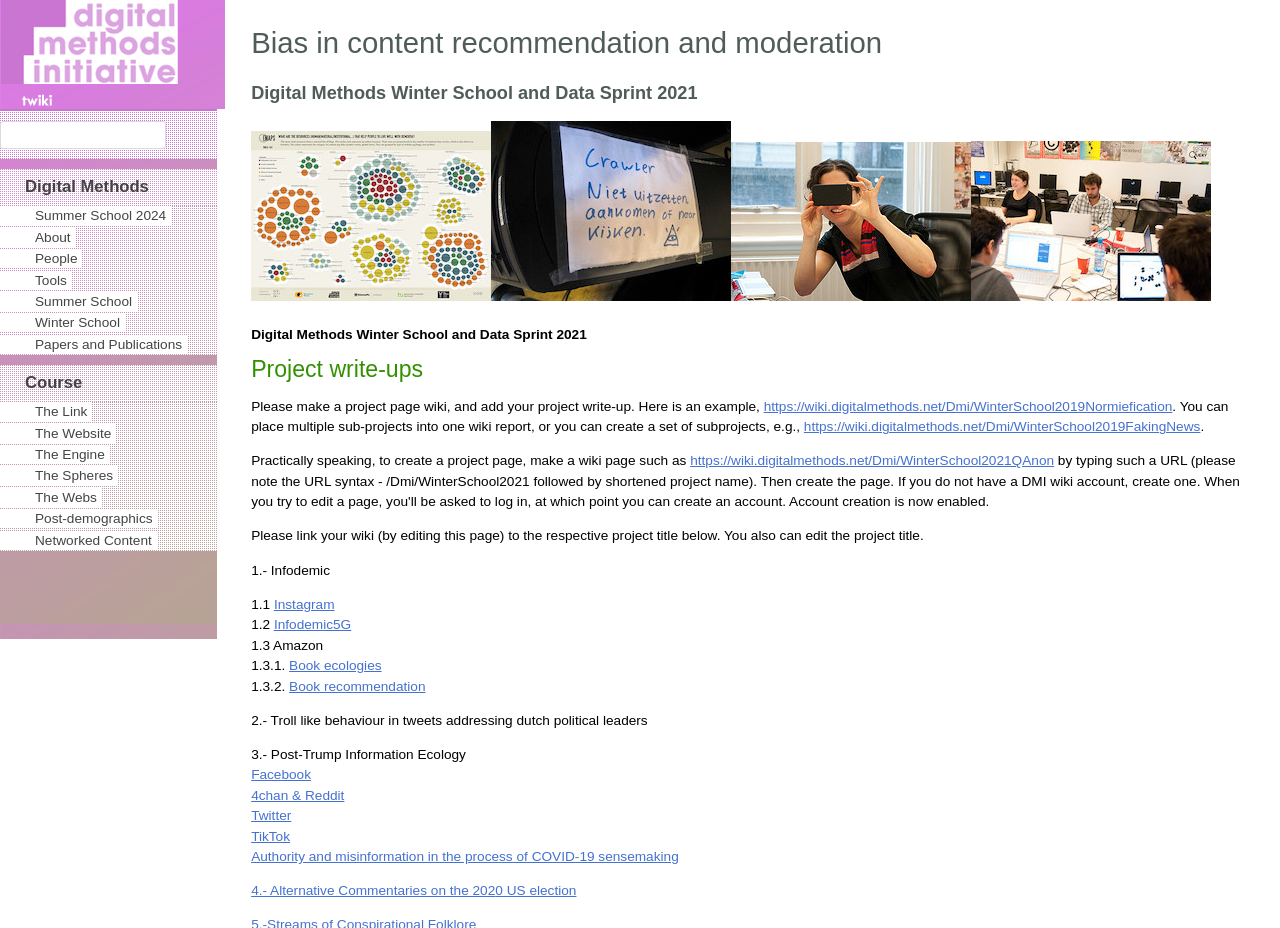How many project titles are listed?
Please provide a comprehensive answer based on the information in the image.

I counted the number of project titles listed under the 'Project write-ups' section, which are '1.- Infodemic', '2.- Troll like behaviour in tweets addressing dutch political leaders', '3.- Post-Trump Information Ecology', and '4.- Alternative Commentaries on the 202'.